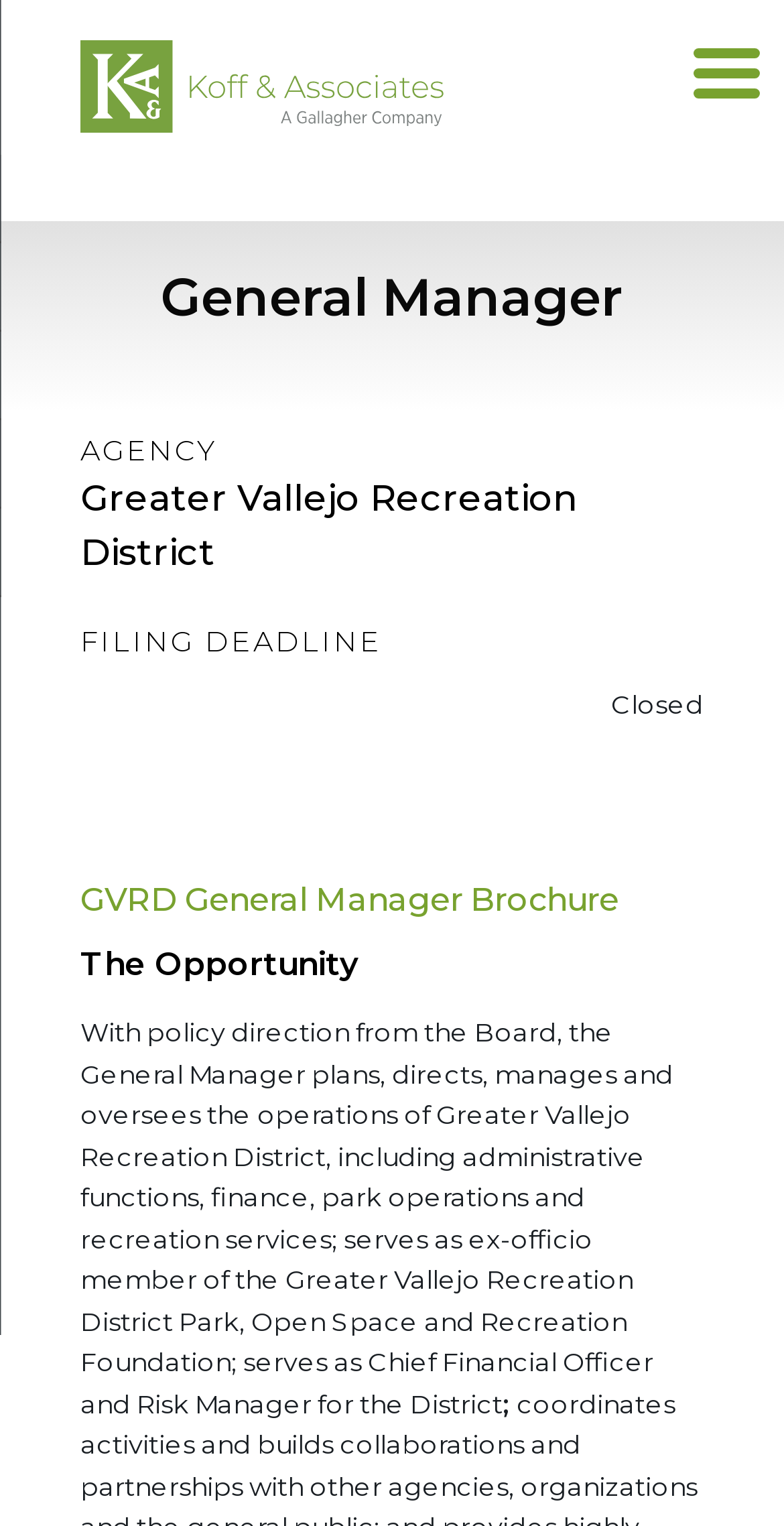Based on the image, provide a detailed and complete answer to the question: 
What are the responsibilities of the General Manager?

The responsibilities of the General Manager can be found in the text 'With policy direction from the Board, the General Manager plans, directs, manages and oversees the operations of Greater Vallejo Recreation District...' which is located below the position being recruited.